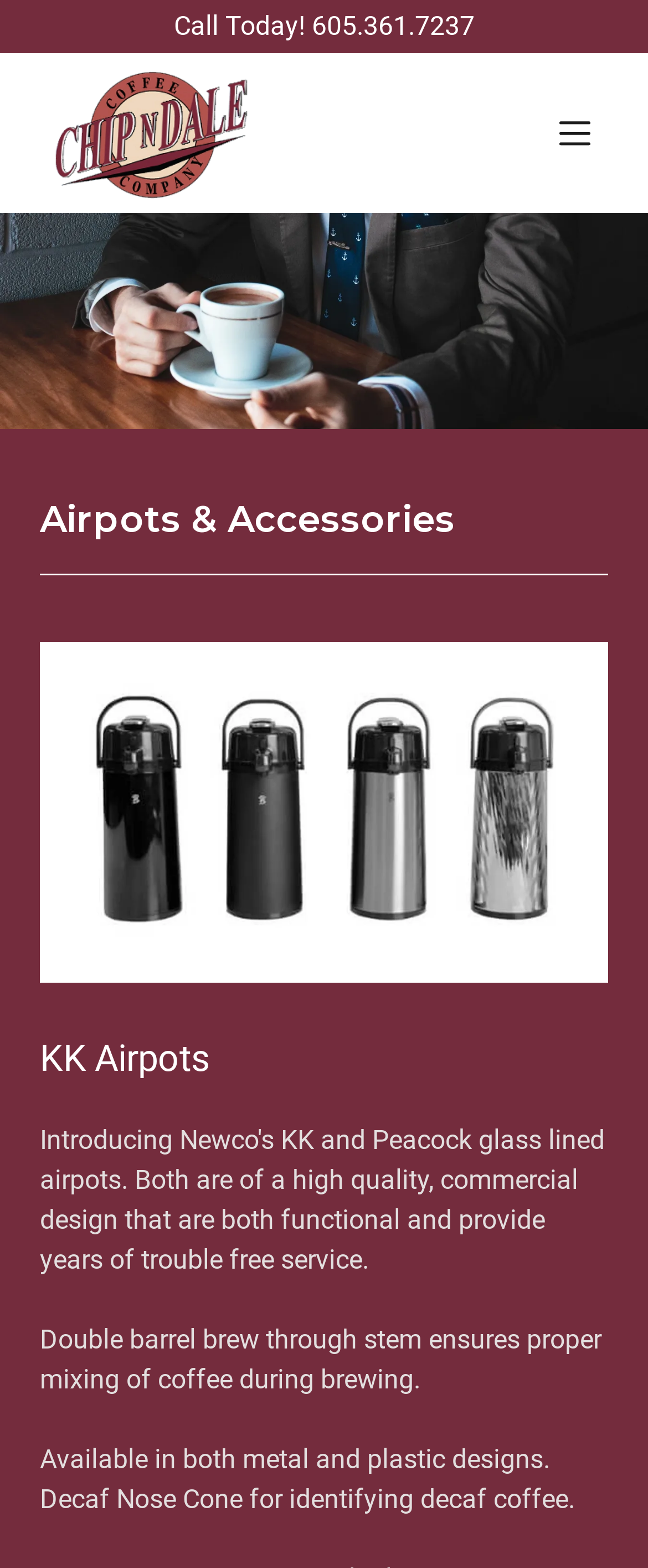Refer to the image and provide an in-depth answer to the question: 
What is the benefit of the double barrel brew through stem?

According to the webpage, the double barrel brew through stem ensures proper mixing of coffee during brewing, which is a key benefit of this feature.